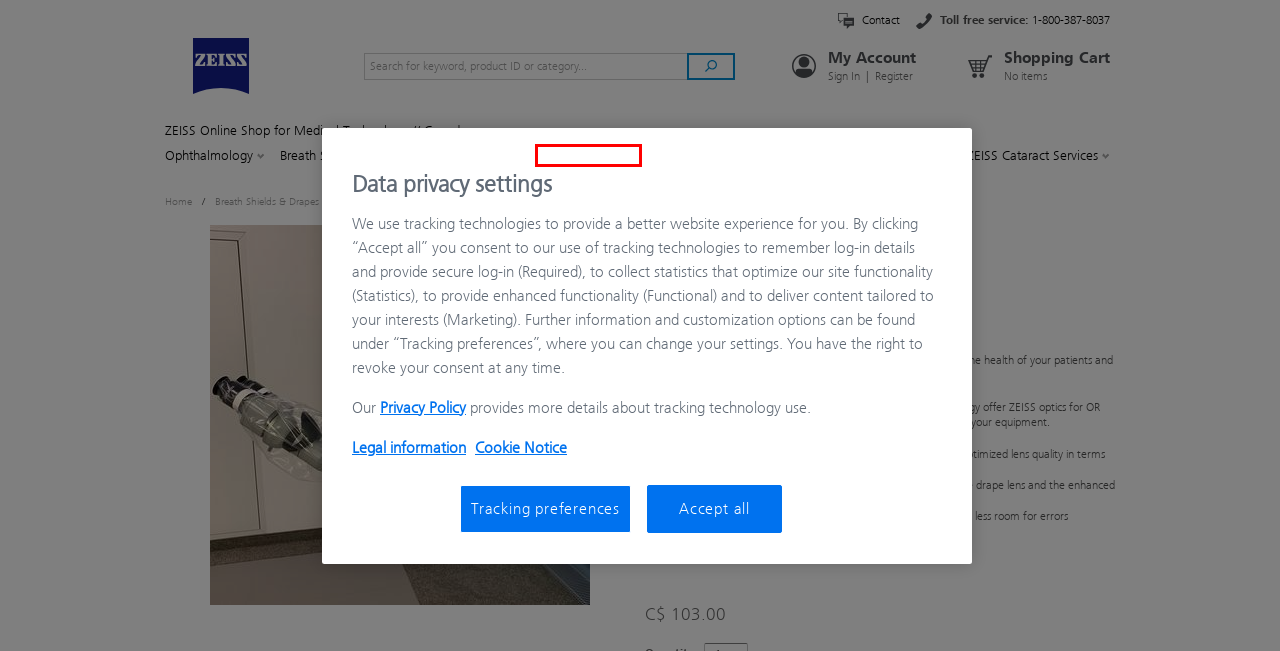You are looking at a screenshot of a webpage with a red bounding box around an element. Determine the best matching webpage description for the new webpage resulting from clicking the element in the red bounding box. Here are the descriptions:
A. EXTARO 300 ENT - EXTARO 300
B. Your Cart is Empty
C. Medical Loupes
D. Buy Medical Equipment Online | ZEISS Online Shop for Medical Technology
E. Ophthalmology
F. Breath Shields & Drapes
G. Loading...
H. EXTARO 300 - Drapes & Caps

C